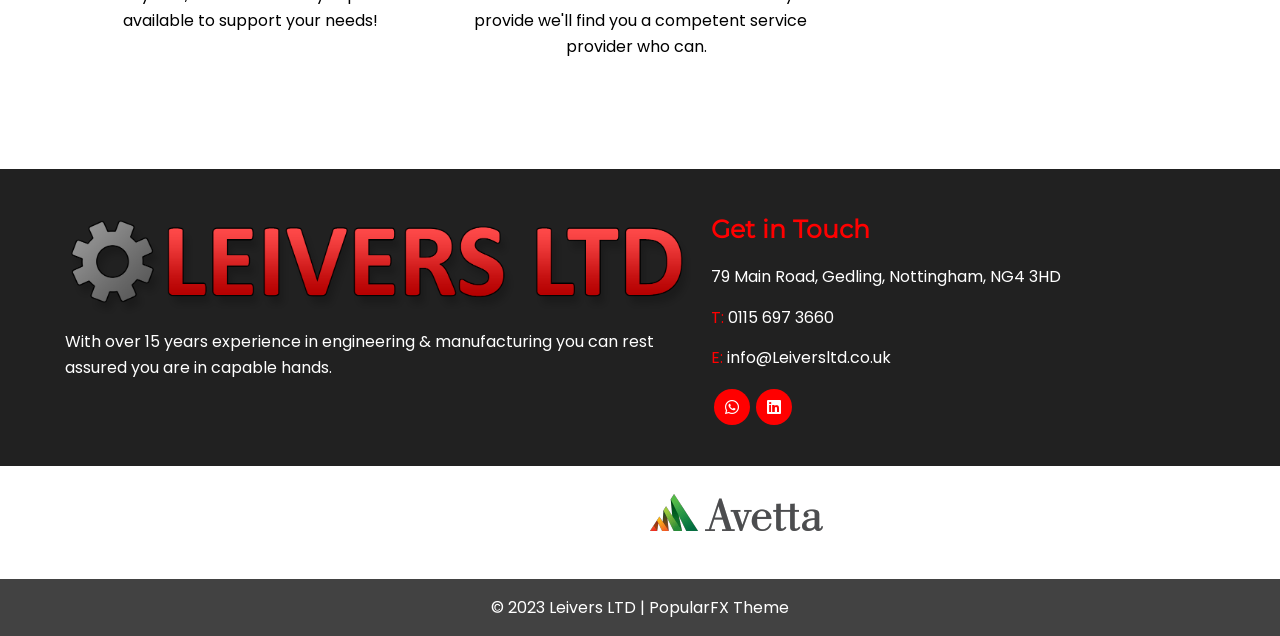What are the certifications or affiliations displayed on the webpage?
Based on the screenshot, answer the question with a single word or phrase.

ECS and Avetta